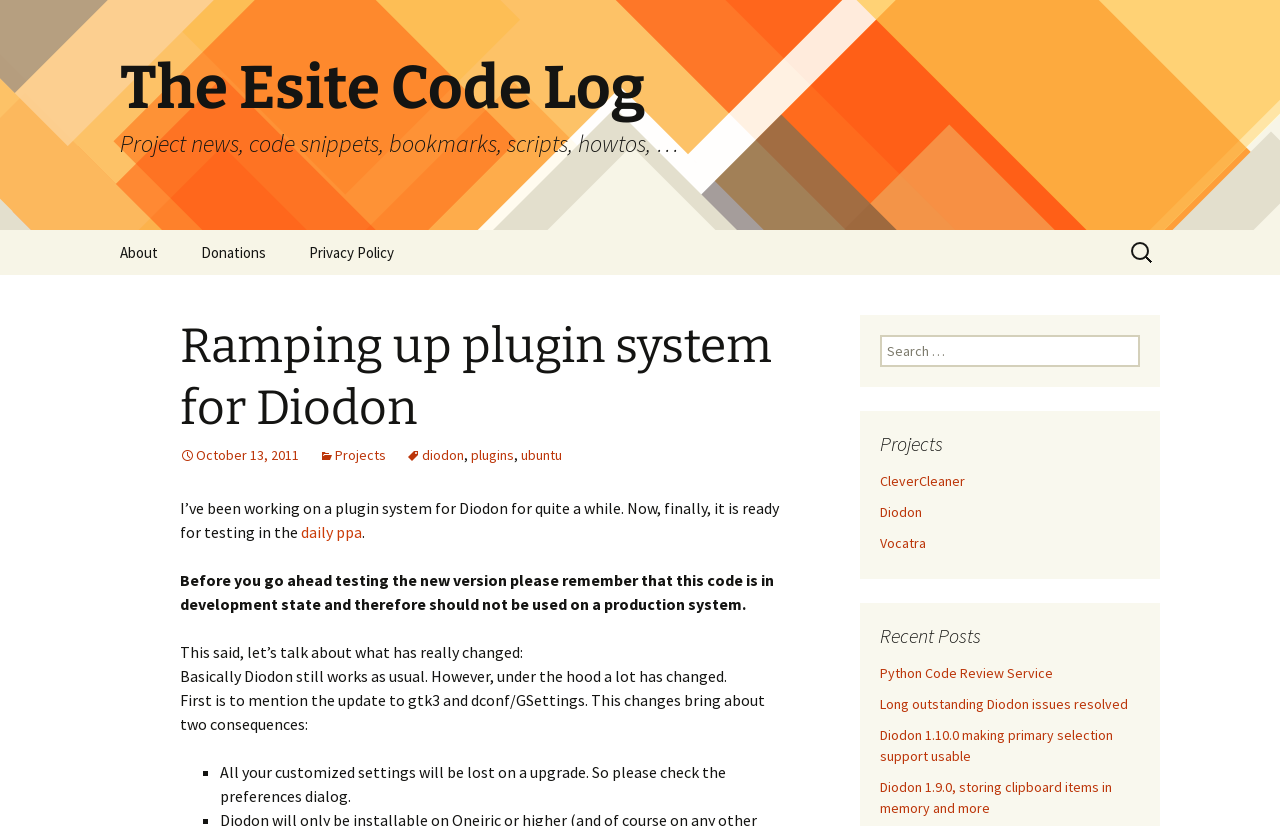Observe the image and answer the following question in detail: What is the author's advice before testing the new version?

I determined the answer by reading the text 'Before you go ahead testing the new version please remember that this code is in development state and therefore should not be used on a production system.' which advises users not to use the new version on production systems.